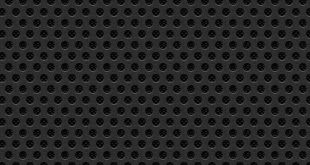Outline with detail what the image portrays.

The image features a textured background displaying a series of small, circular patterns set against a dark surface. This design evokes a feeling of depth and dimensionality, creating a visually engaging effect. It complements the theme surrounding UFOs and abductions, reflecting the mysterious and often otherworldly nature of the subject matter discussed in related articles on the webpage. The intricate arrangement of shapes may symbolize the enigma of extraterrestrial phenomena, drawing viewers into the intriguing narratives about unexplained sightings and encounters.